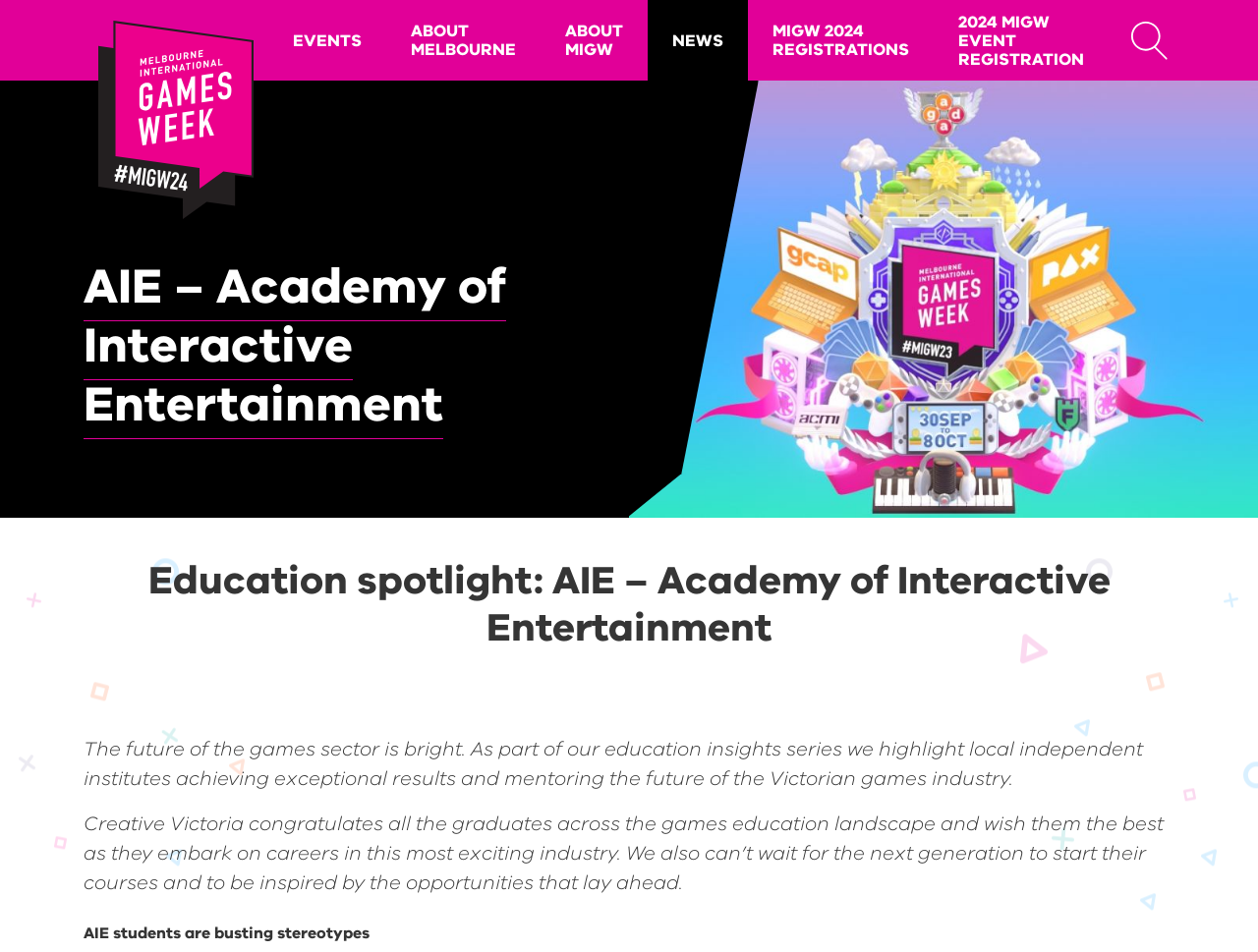Find the bounding box coordinates of the area to click in order to follow the instruction: "Learn about MIGW".

[0.43, 0.0, 0.515, 0.085]